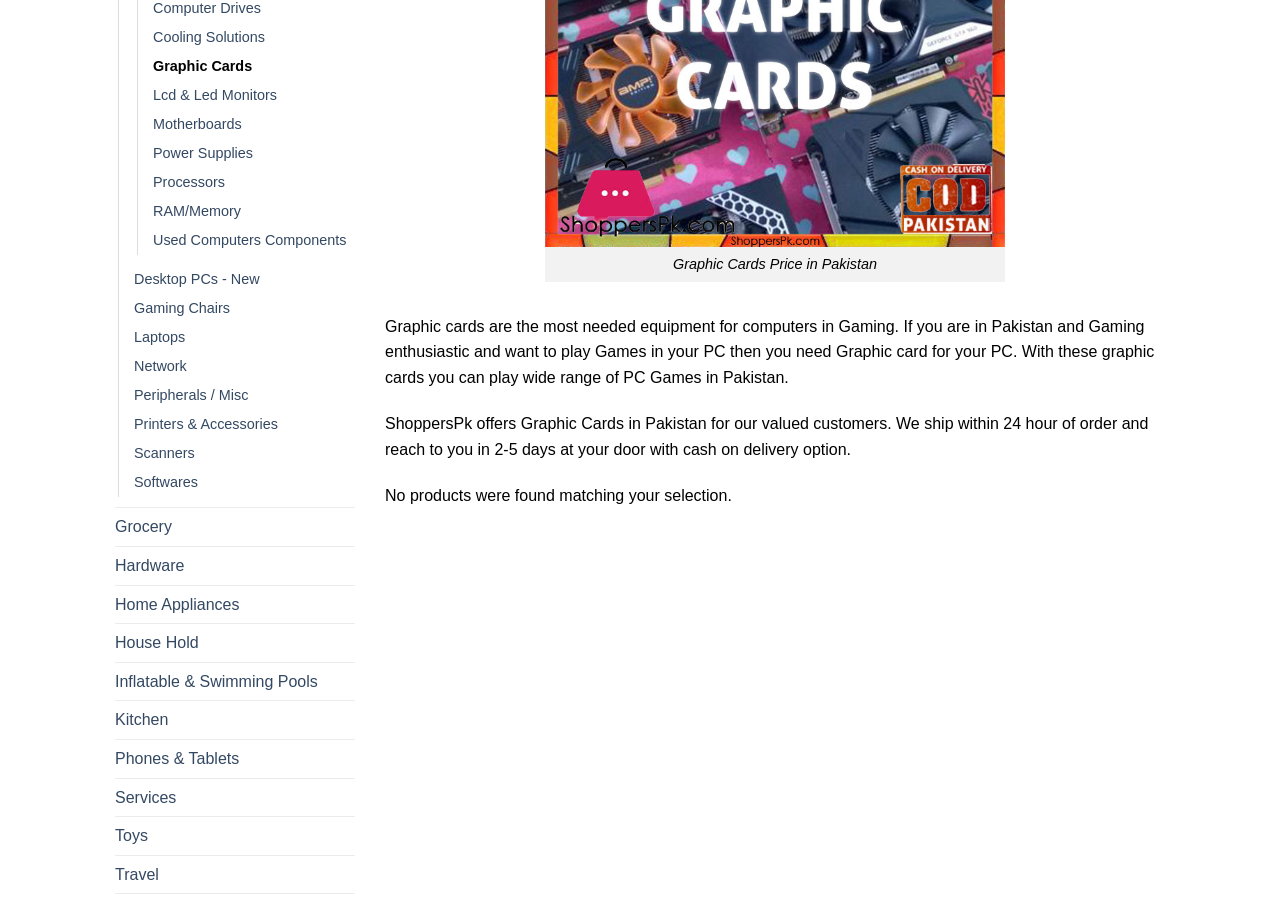Identify the coordinates of the bounding box for the element described below: "RAM/Memory". Return the coordinates as four float numbers between 0 and 1: [left, top, right, bottom].

[0.12, 0.219, 0.188, 0.251]